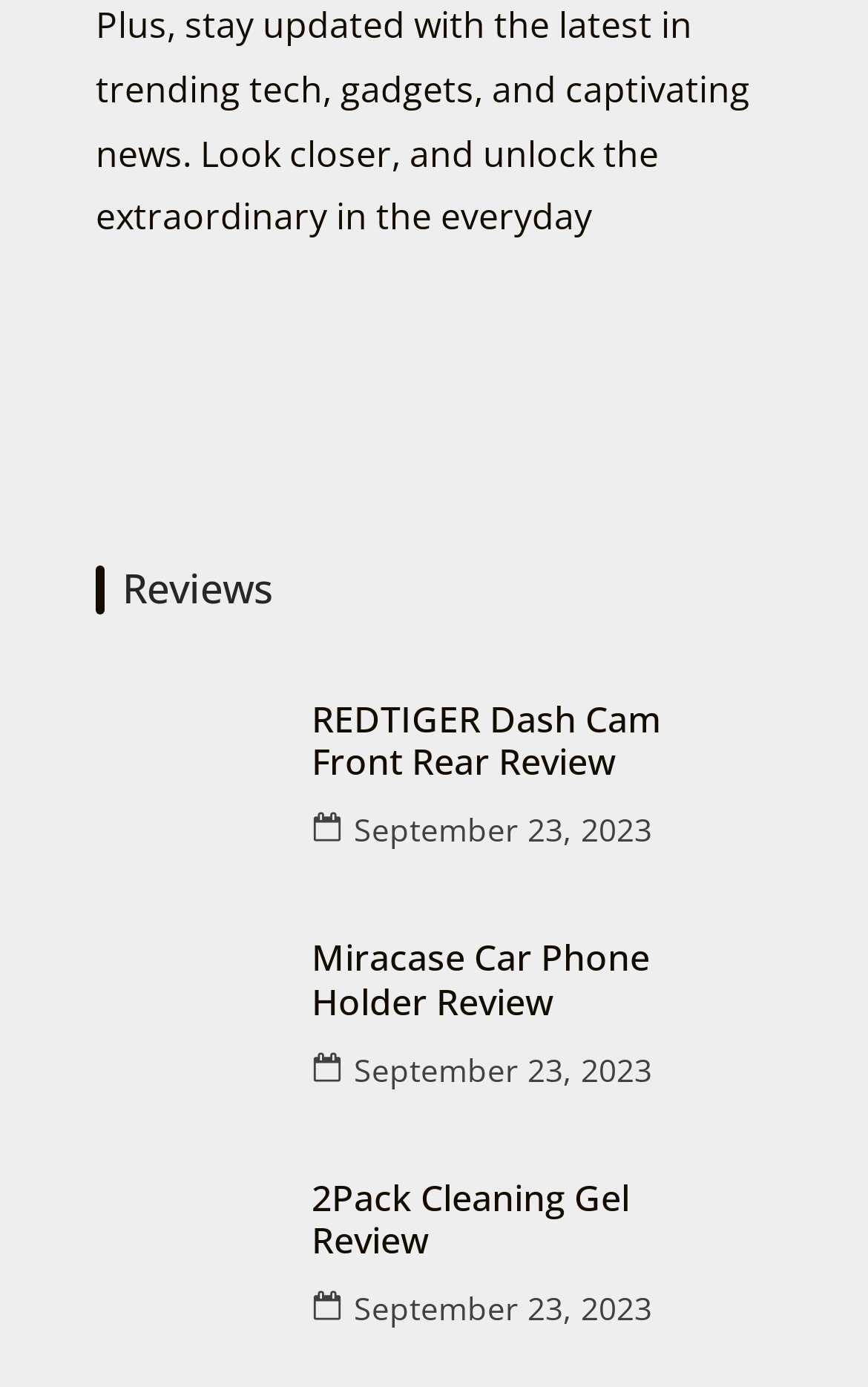Given the description: "alt="2Pack Cleaning Gel Review"", determine the bounding box coordinates of the UI element. The coordinates should be formatted as four float numbers between 0 and 1, [left, top, right, bottom].

[0.131, 0.833, 0.321, 0.952]